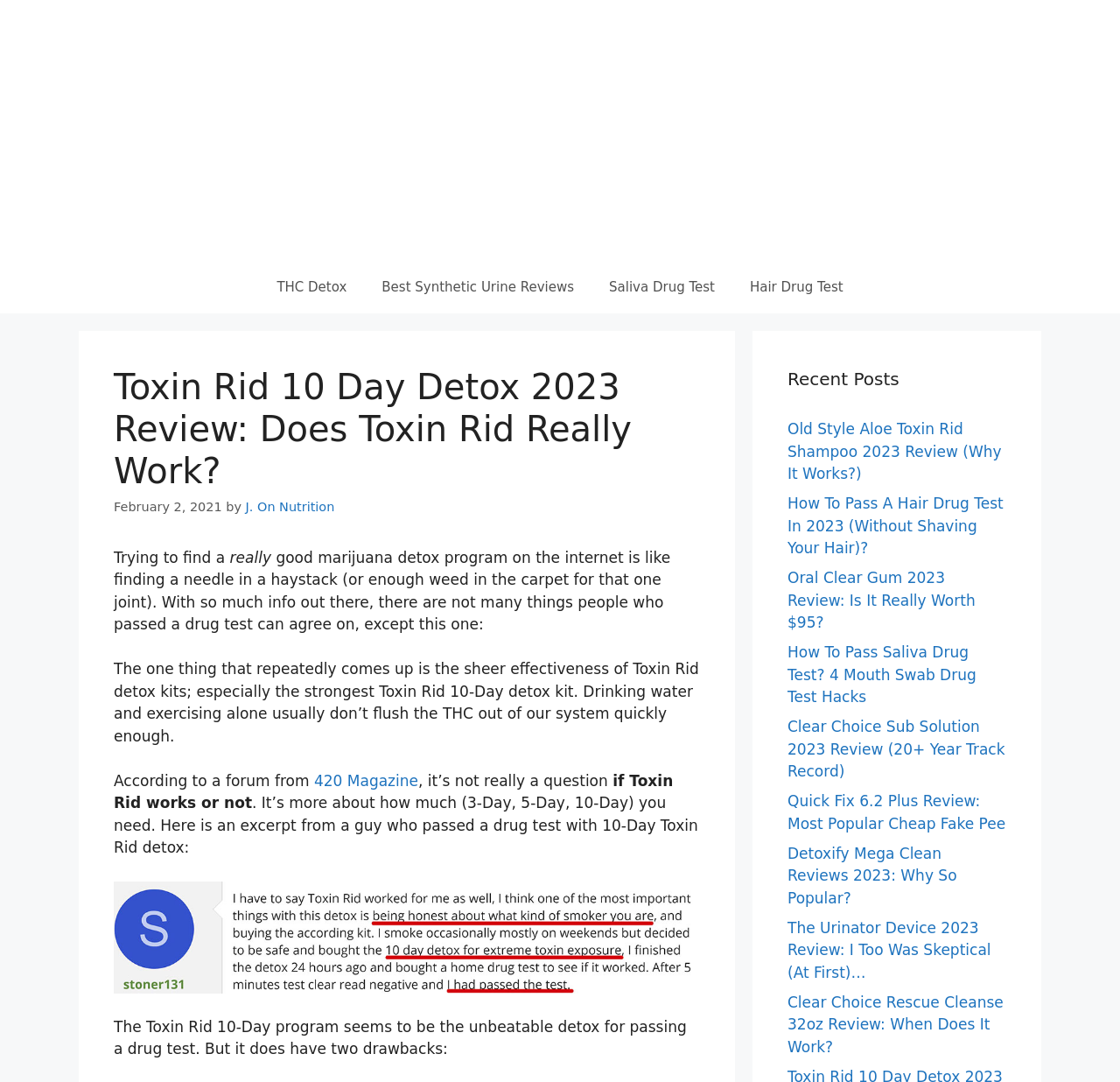Locate the bounding box coordinates of the item that should be clicked to fulfill the instruction: "Visit the '420 Magazine' website".

[0.28, 0.714, 0.373, 0.73]